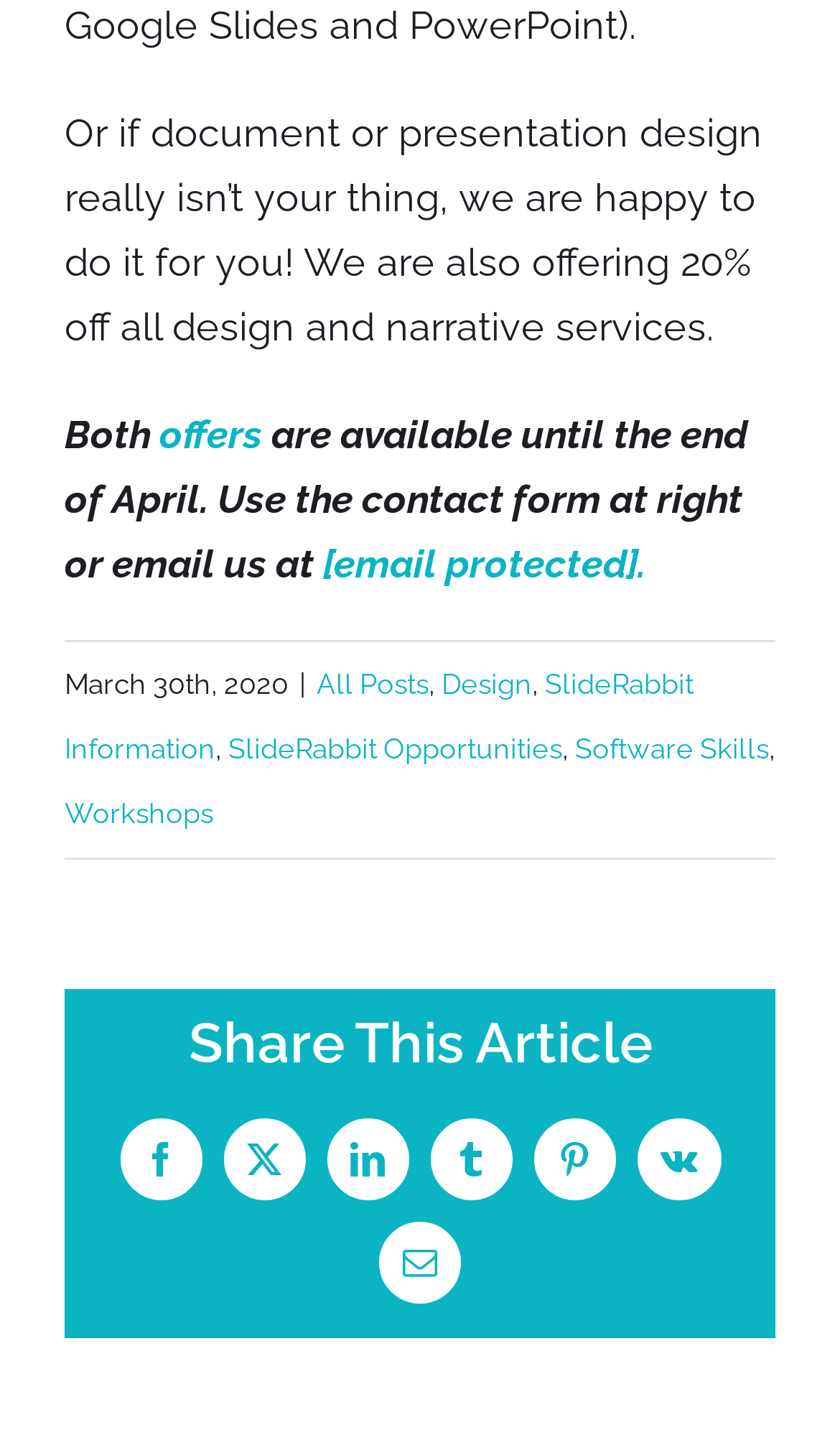What is the deadline to avail the offers?
Using the image provided, answer with just one word or phrase.

End of April